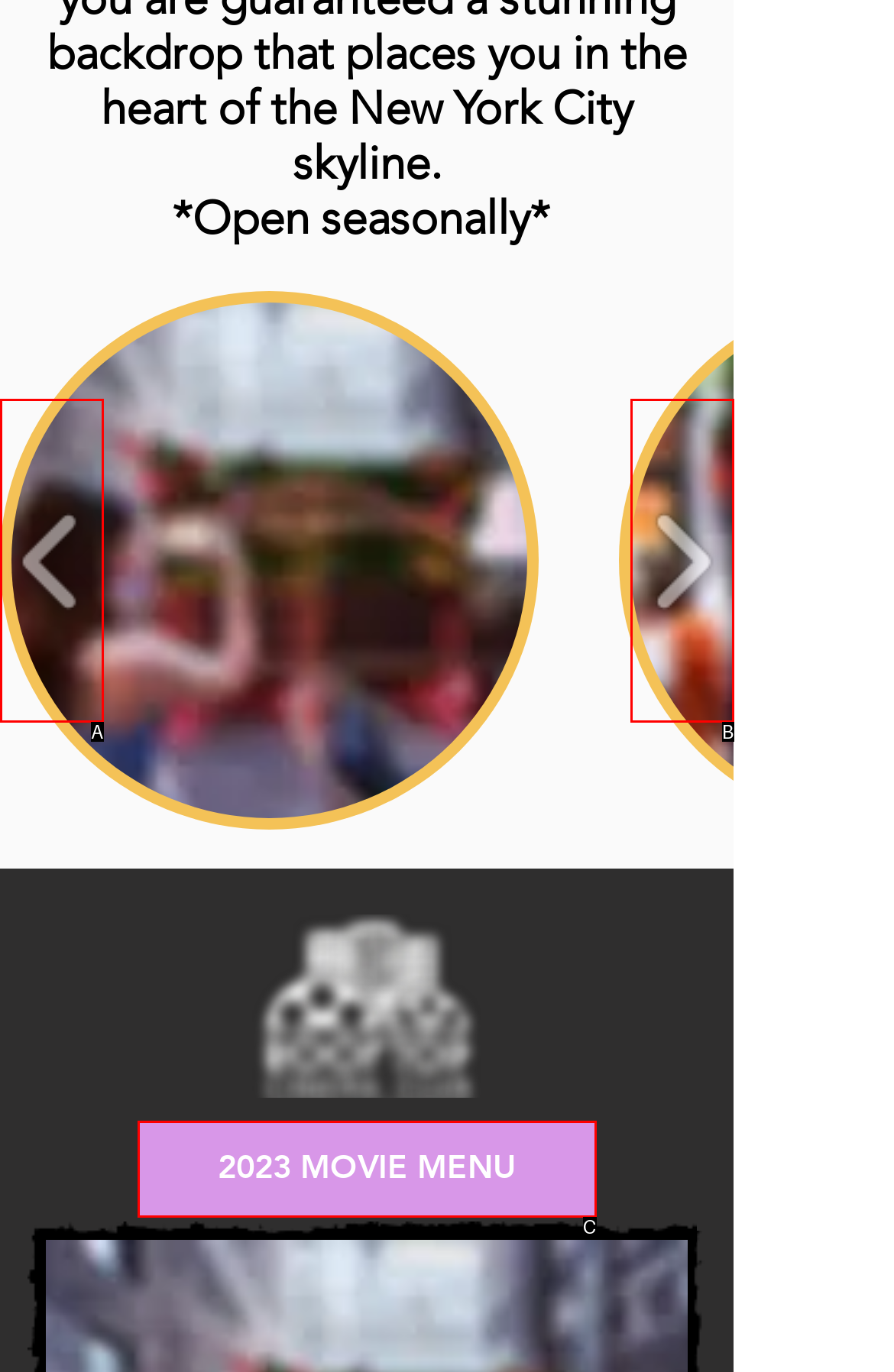Choose the HTML element that corresponds to the description: 2023 MOVIE MENU
Provide the answer by selecting the letter from the given choices.

C